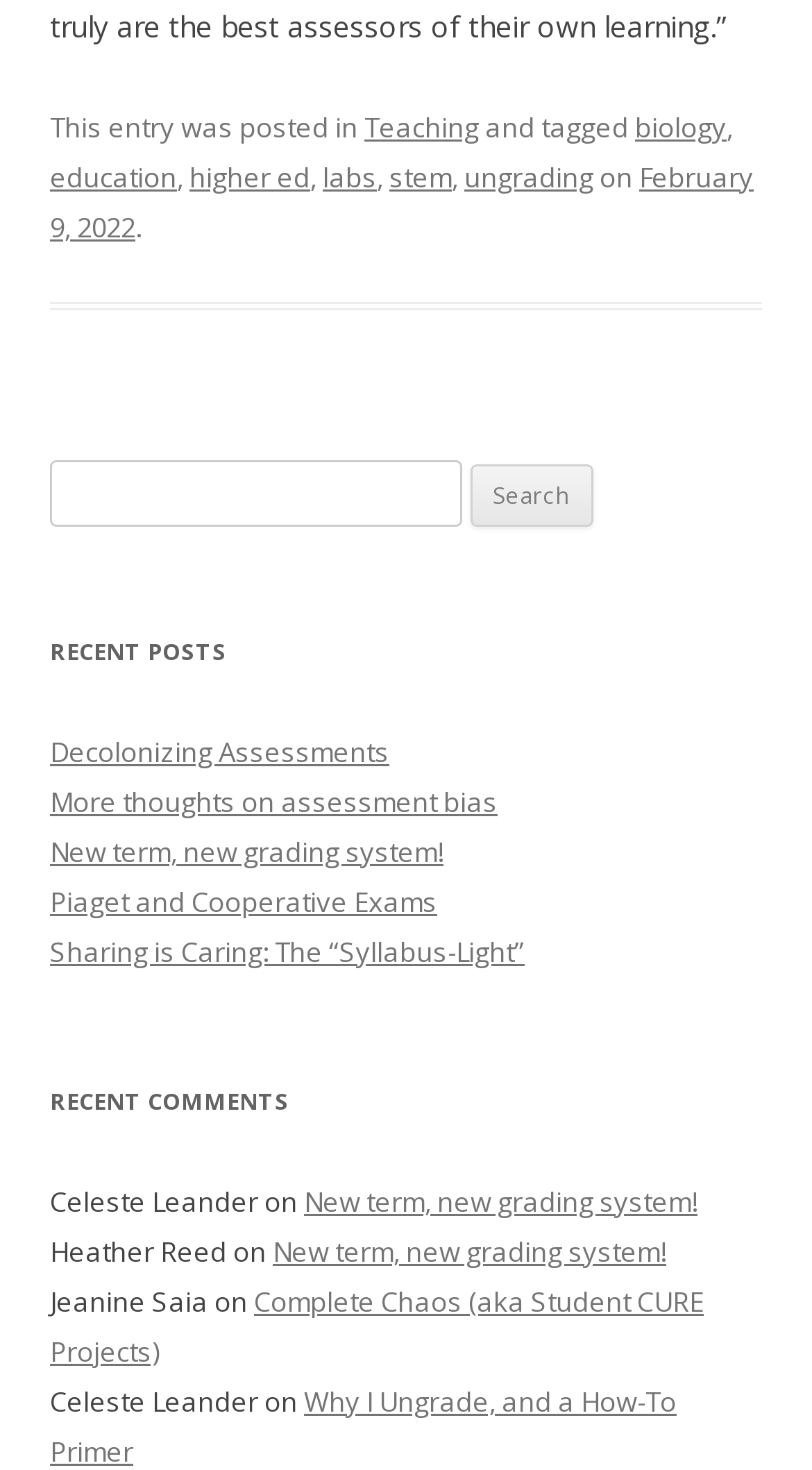Respond to the question with just a single word or phrase: 
What is the category of the post 'Complete Chaos (aka Student CURE Projects)'?

Not specified